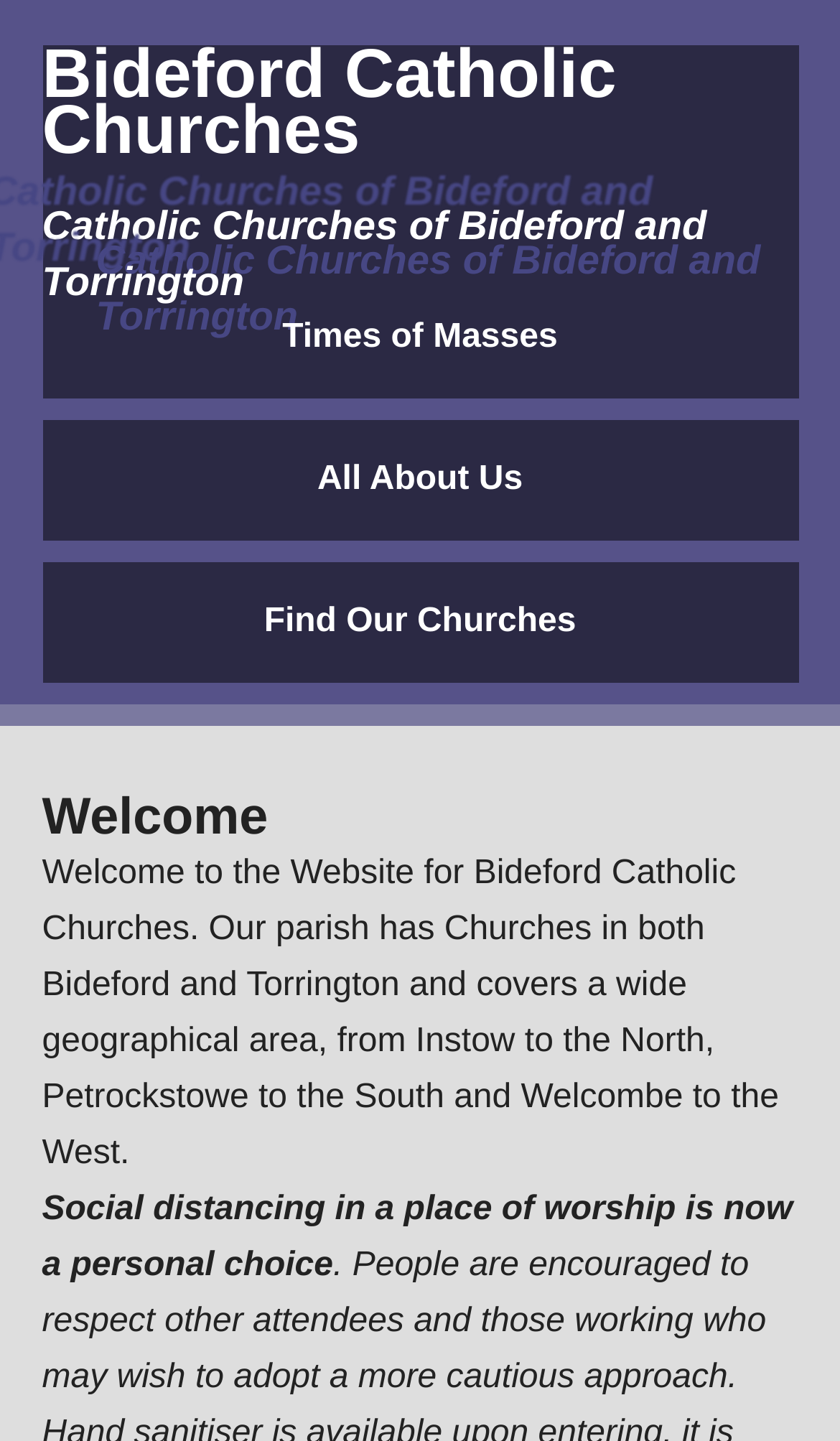Calculate the bounding box coordinates for the UI element based on the following description: "Bideford Catholic Churches". Ensure the coordinates are four float numbers between 0 and 1, i.e., [left, top, right, bottom].

[0.05, 0.032, 0.95, 0.11]